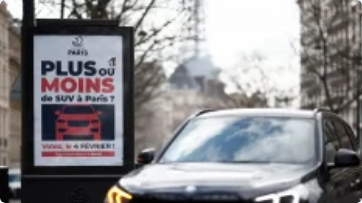Answer in one word or a short phrase: 
What is the iconic structure visible in the background?

Eiffel Tower